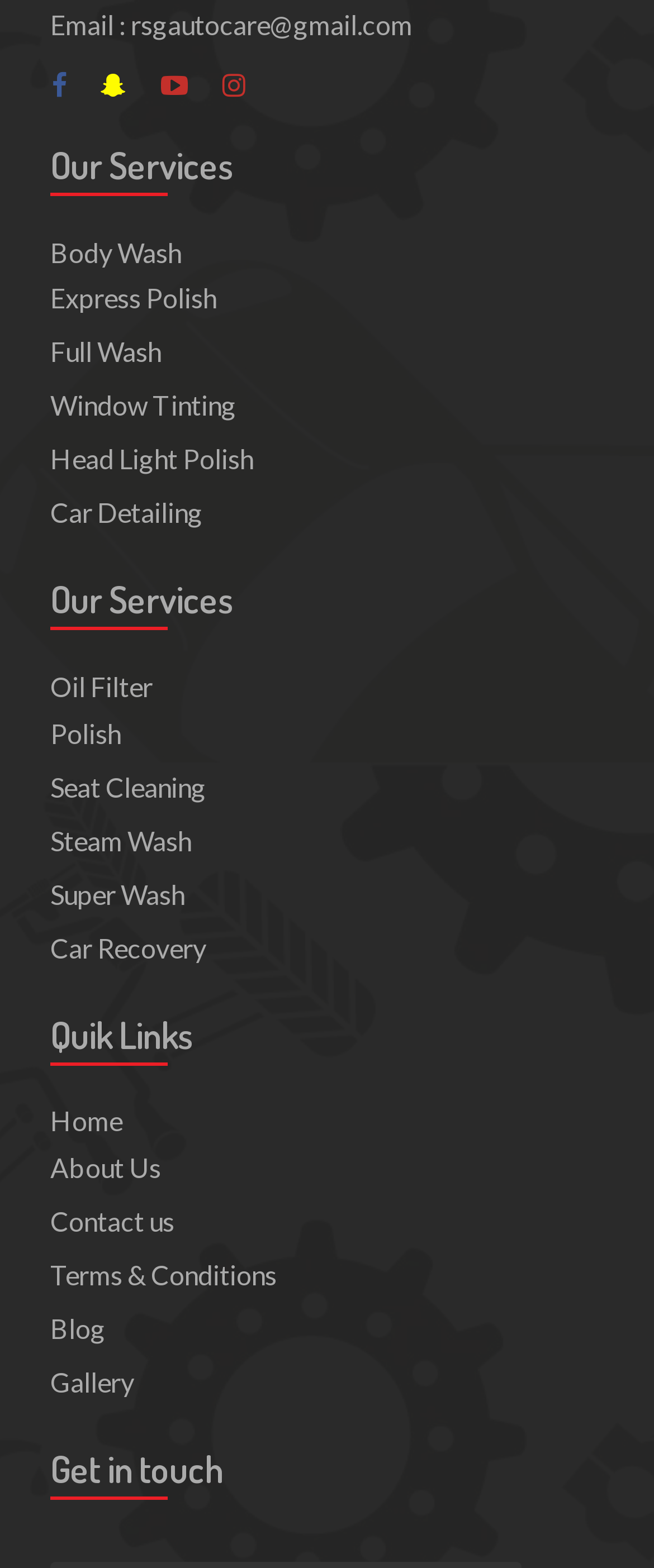Use the details in the image to answer the question thoroughly: 
What is the email address provided on the webpage?

The email address is found next to the 'Email :' label, which is a static text element. The email address is a link element with the text 'rsgautocare@gmail.com'.